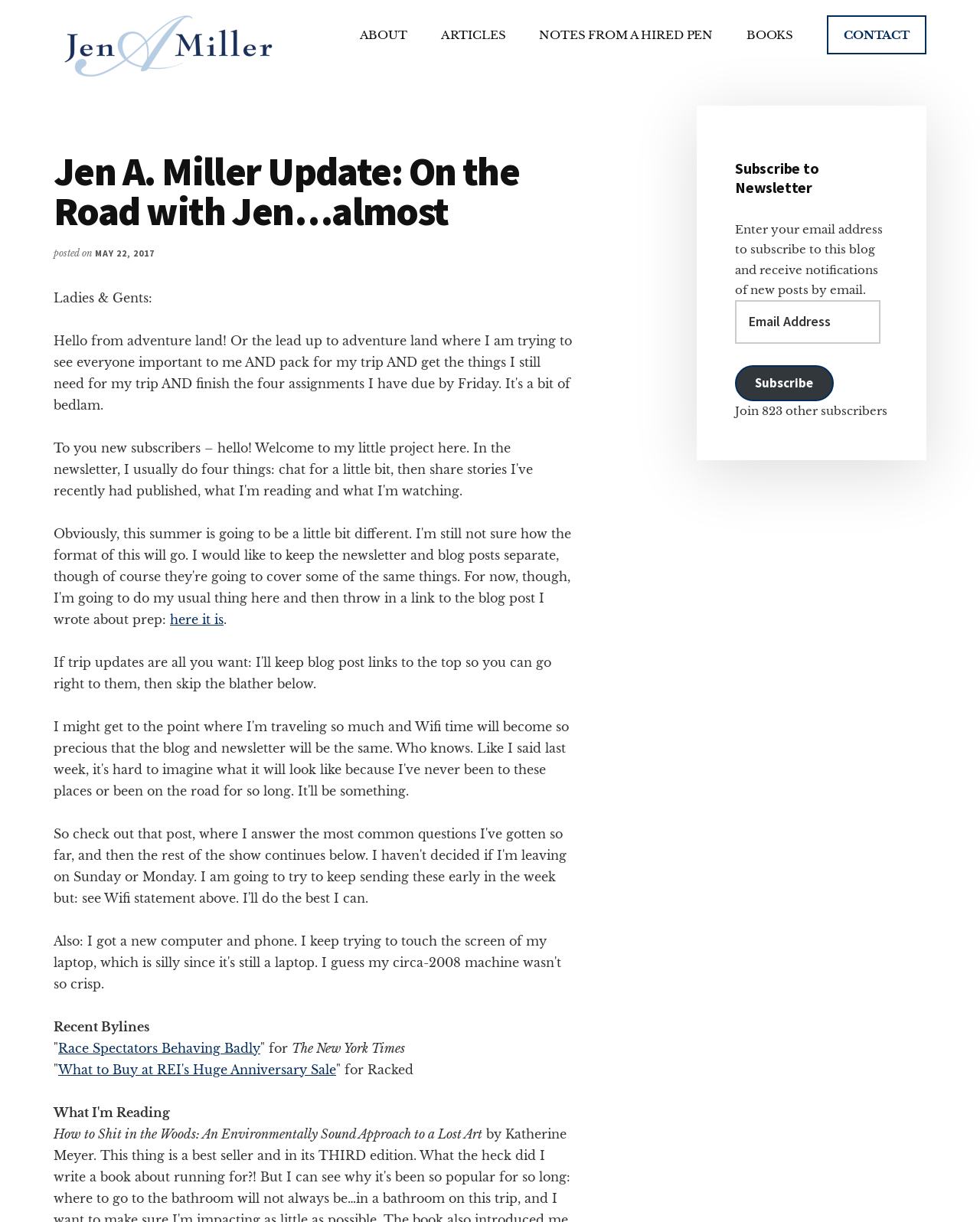How many subscribers are there?
Examine the webpage screenshot and provide an in-depth answer to the question.

The number of subscribers is mentioned in the static text element with a bounding box of [0.75, 0.33, 0.905, 0.342], which states 'Join 823 other subscribers'.